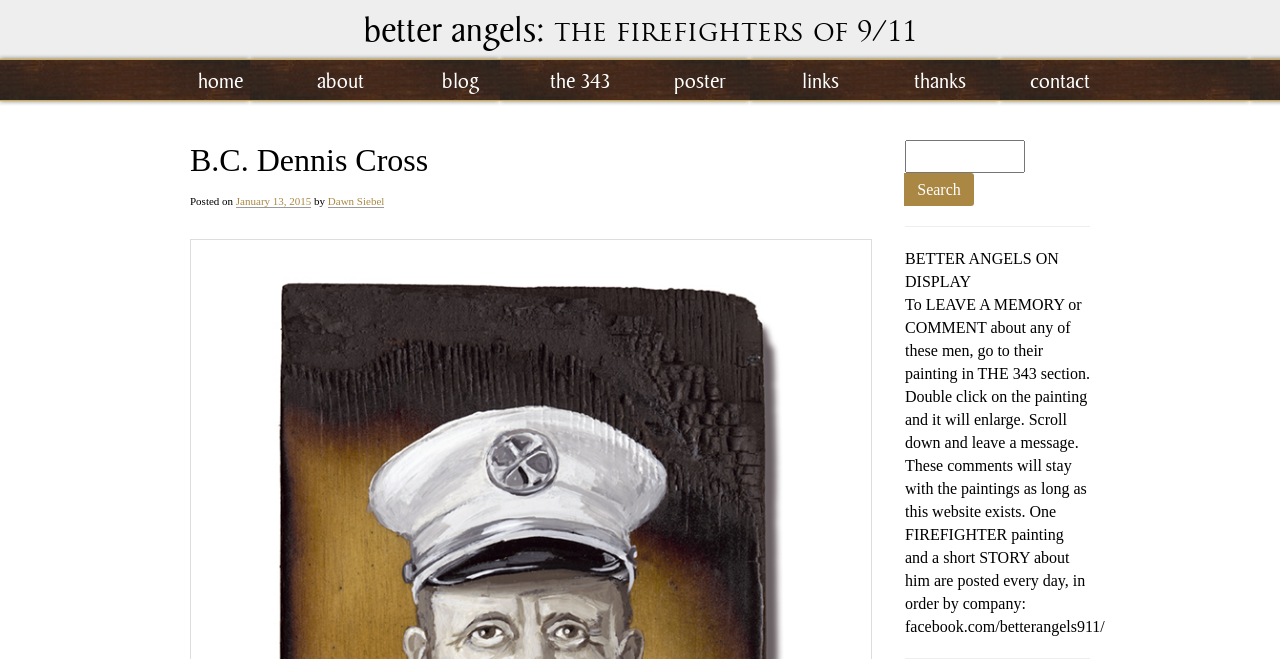Identify the bounding box coordinates of the region that should be clicked to execute the following instruction: "click on the about link".

[0.219, 0.103, 0.312, 0.146]